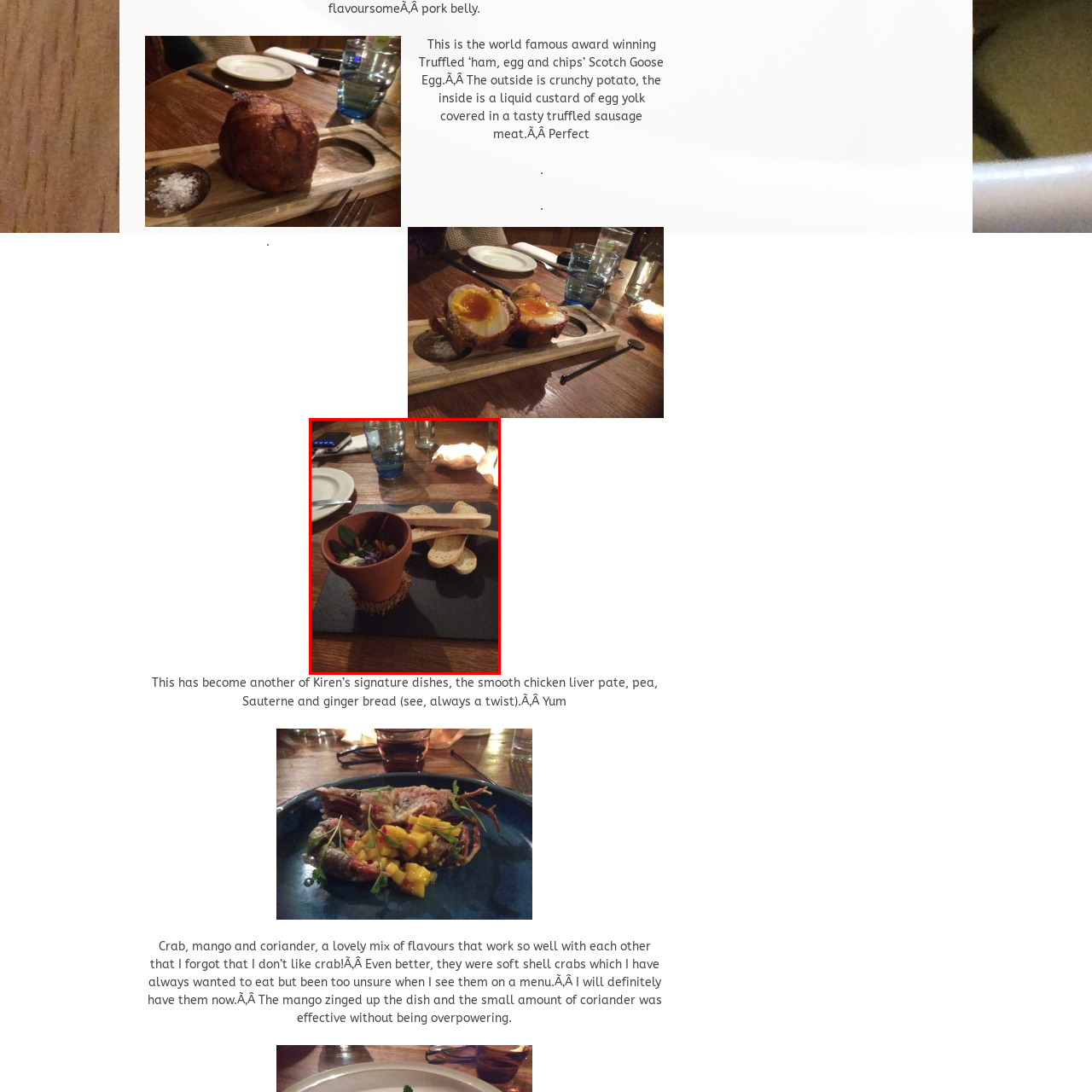Explain the image in the red bounding box with extensive details.

The image features a creative culinary presentation showcasing a delightful dish served in a rustic, terracotta pot. This unique serving style resembles a miniature garden, with the pot filled with vibrant, fresh ingredients, enhancing the visual appeal. Surrounding the pot are crisp breadsticks, artfully arranged on a sleek black slate serving board. The warm, inviting atmosphere is complemented by a softly glowing candle in the background and a glass of water, adding to the dining experience. This dish exemplifies innovative gastronomy, likely to intrigue and excite food enthusiasts.